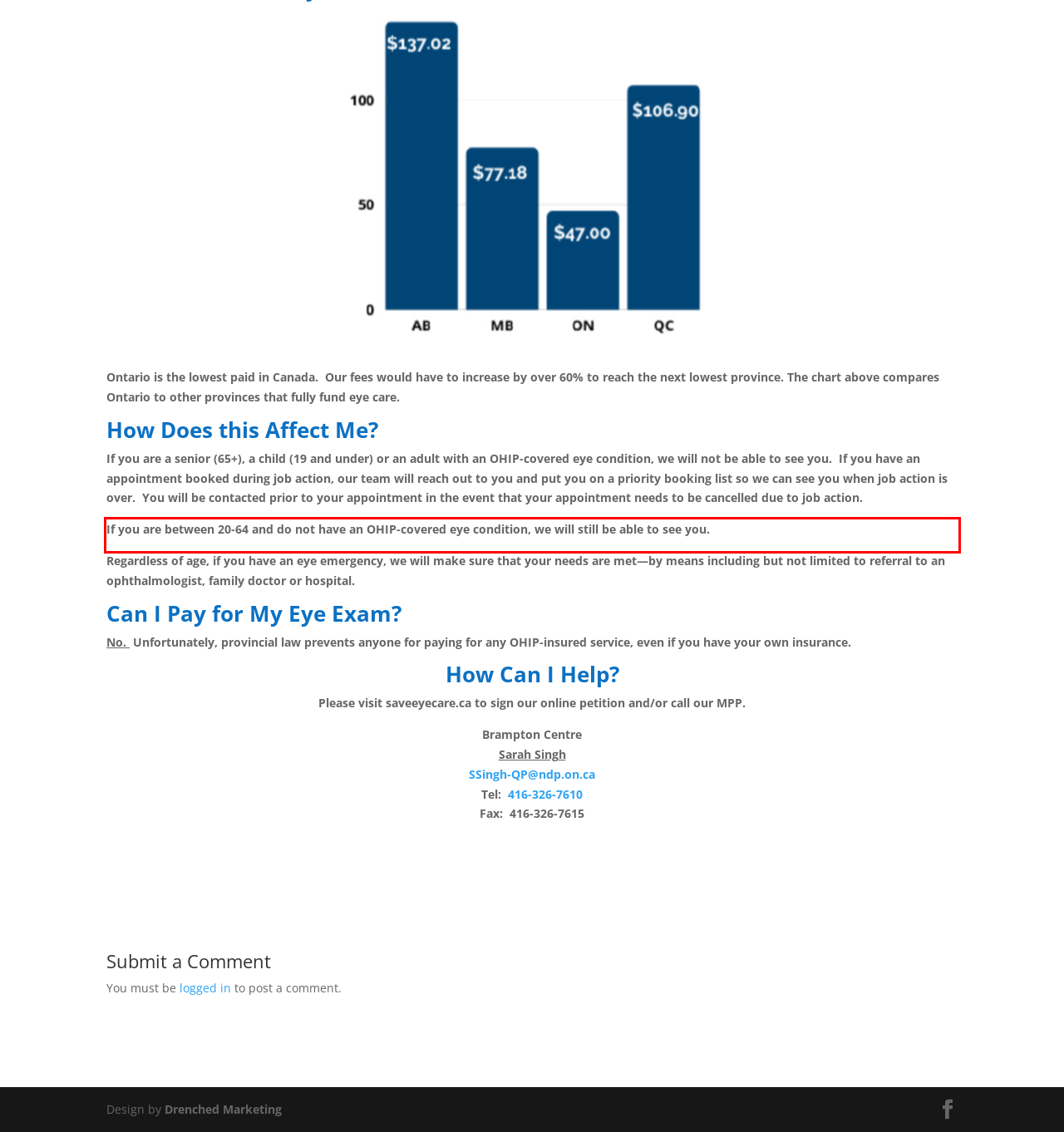You have a screenshot of a webpage where a UI element is enclosed in a red rectangle. Perform OCR to capture the text inside this red rectangle.

If you are between 20-64 and do not have an OHIP-covered eye condition, we will still be able to see you.